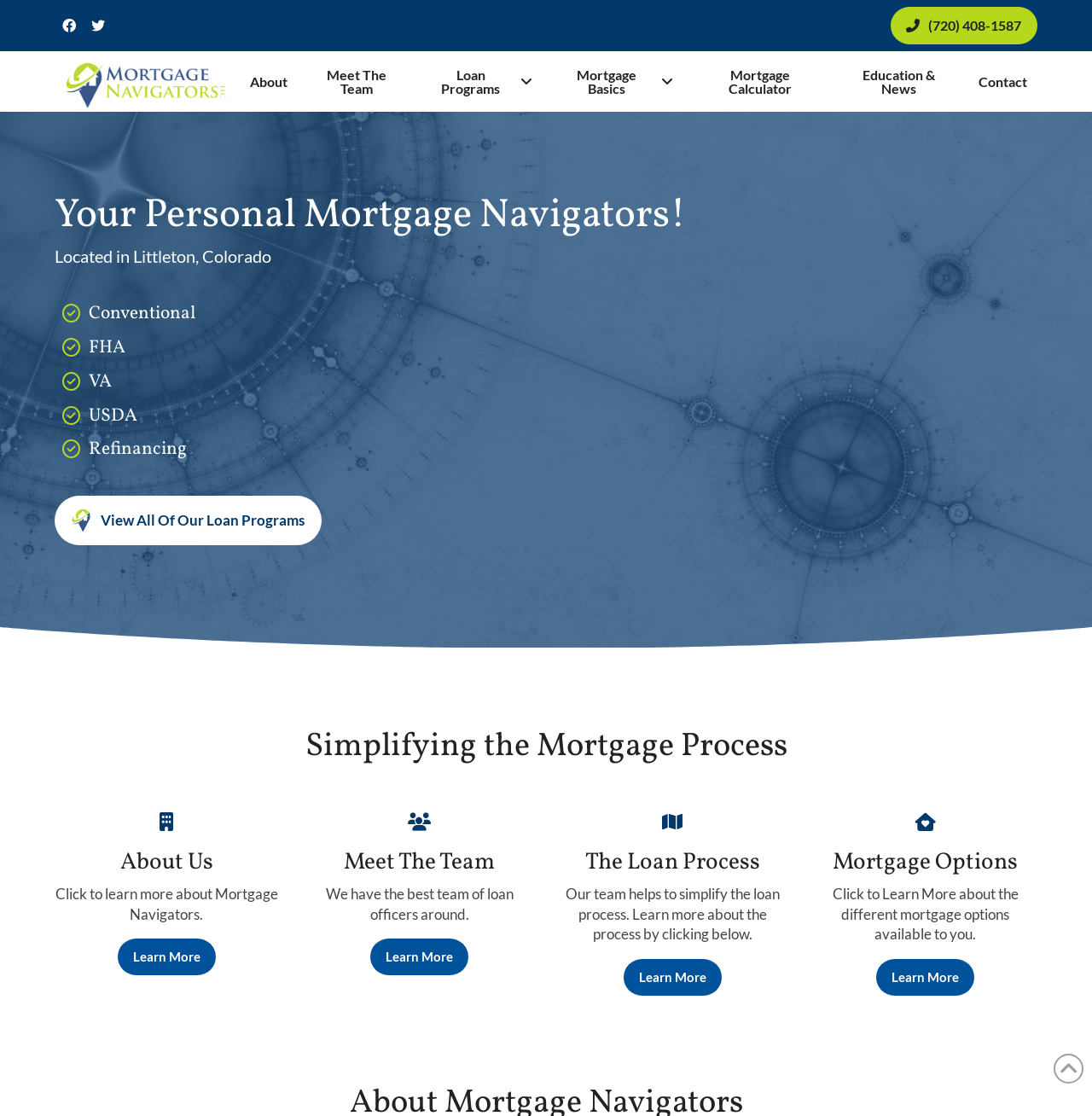Given the element description: "Learn More", predict the bounding box coordinates of the UI element it refers to, using four float numbers between 0 and 1, i.e., [left, top, right, bottom].

[0.803, 0.859, 0.892, 0.892]